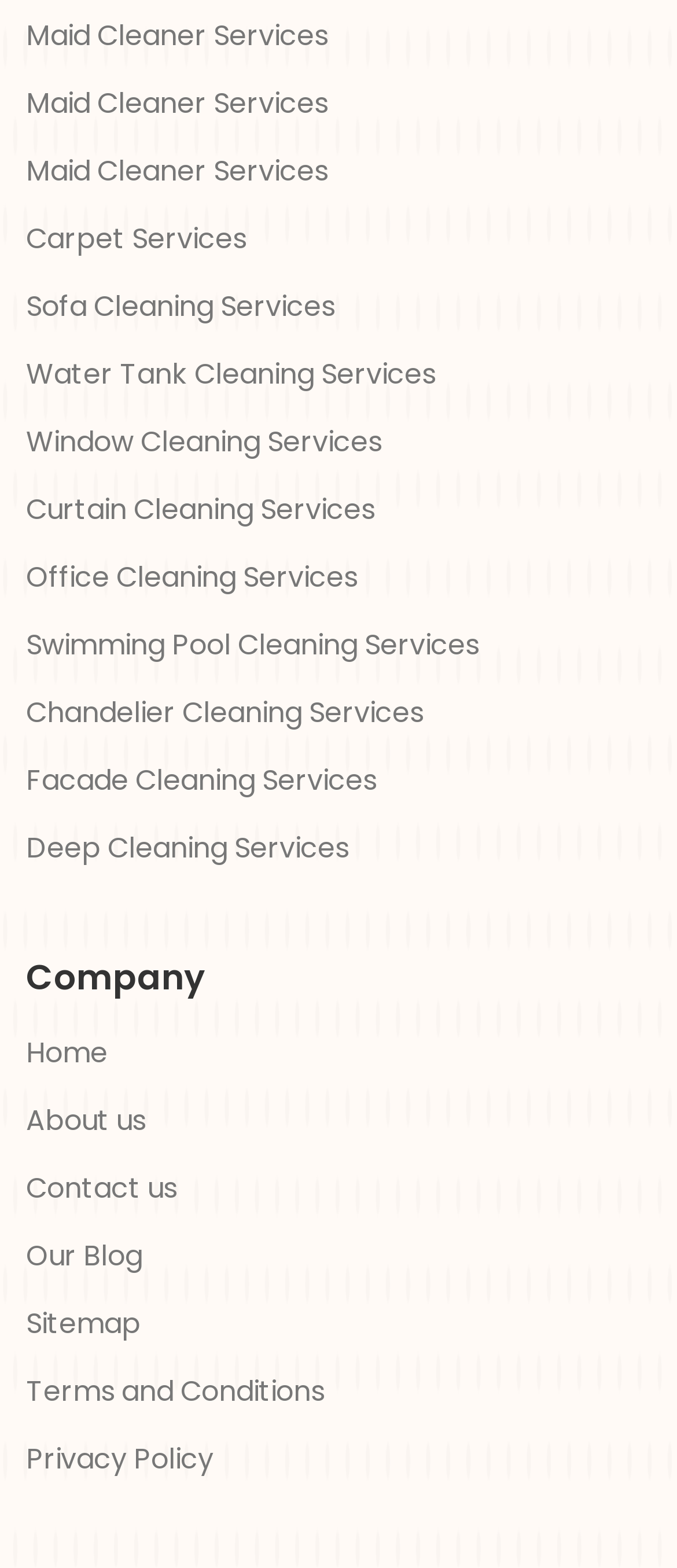Refer to the element description Home and identify the corresponding bounding box in the screenshot. Format the coordinates as (top-left x, top-left y, bottom-right x, bottom-right y) with values in the range of 0 to 1.

[0.038, 0.658, 0.159, 0.685]